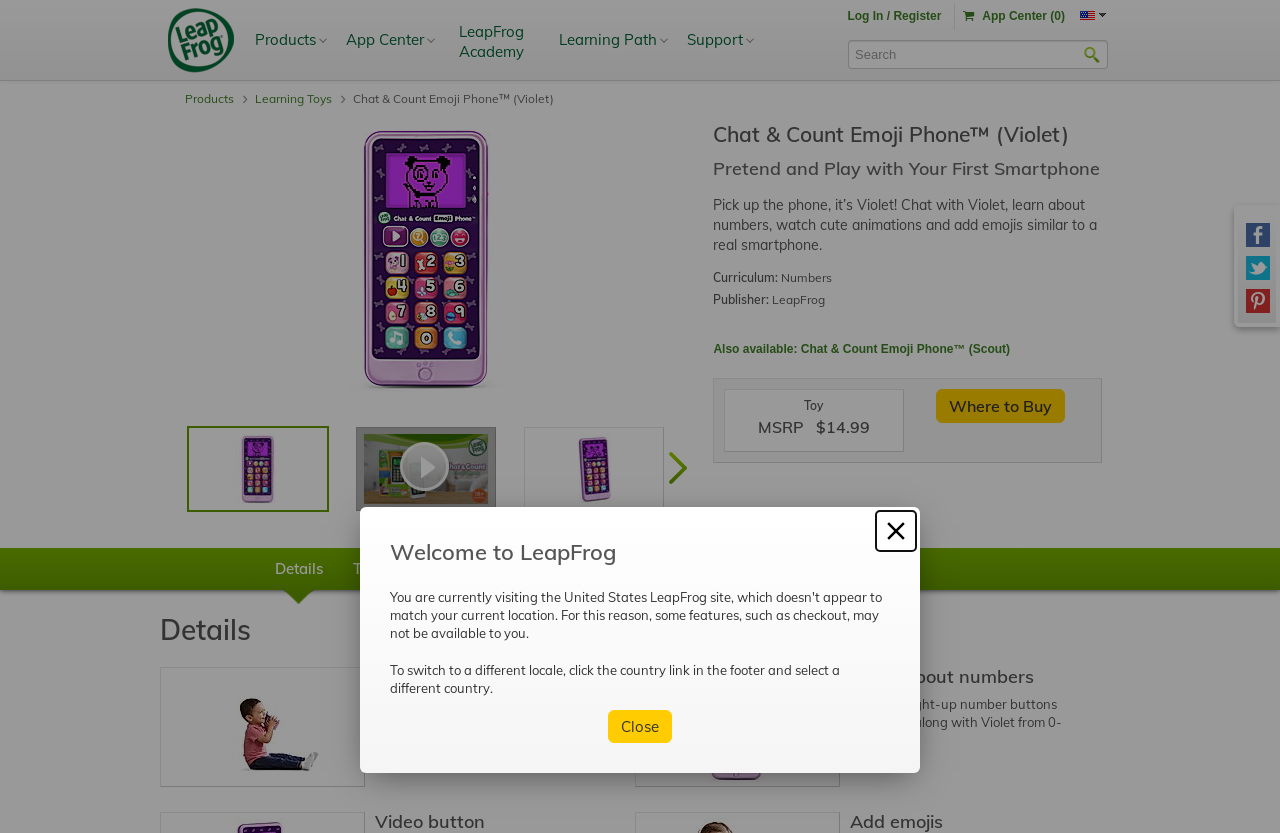Please predict the bounding box coordinates of the element's region where a click is necessary to complete the following instruction: "Click on the LeapFrog logo". The coordinates should be represented by four float numbers between 0 and 1, i.e., [left, top, right, bottom].

[0.125, 0.0, 0.189, 0.097]